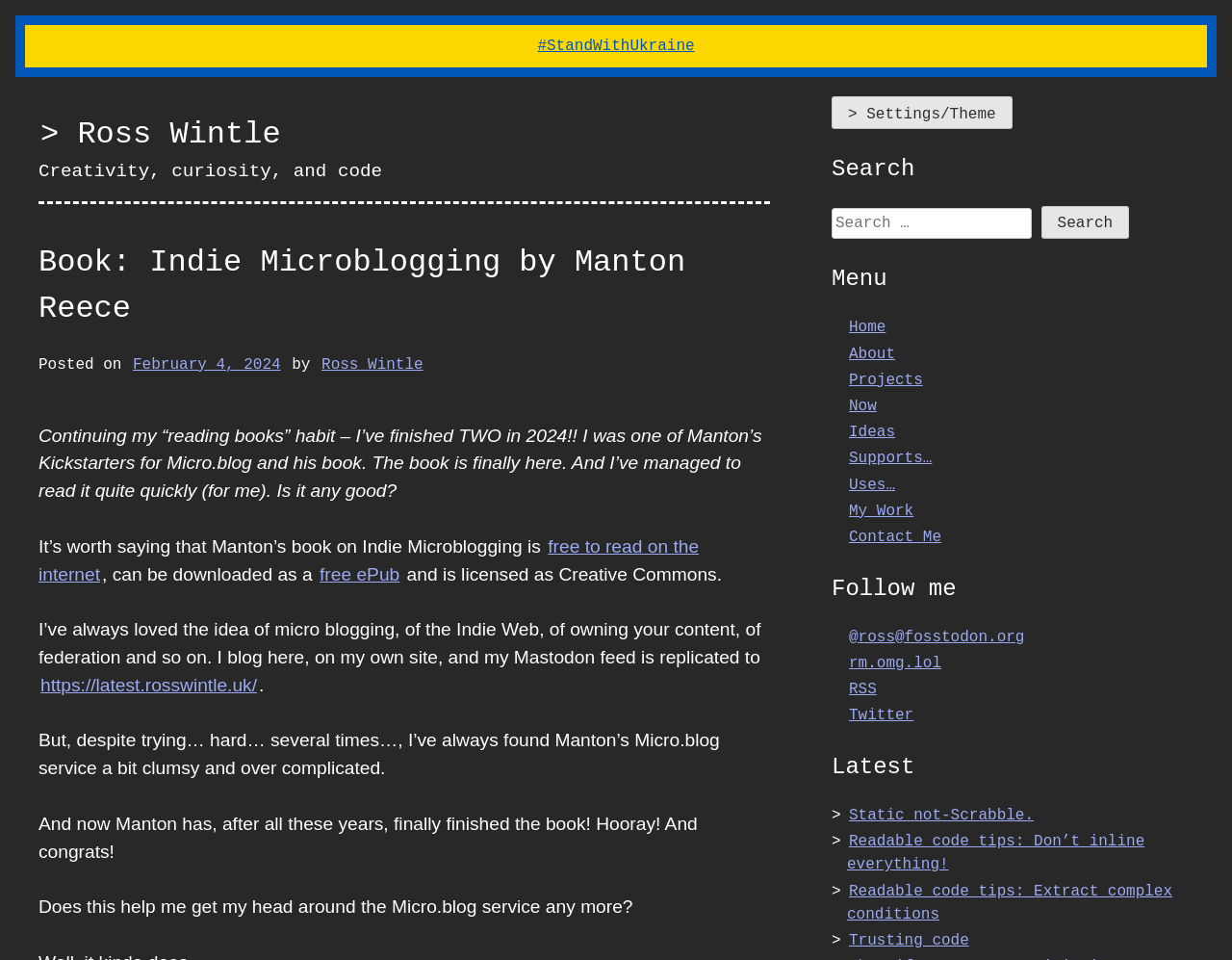Provide your answer in one word or a succinct phrase for the question: 
What is the author of the book?

Manton Reece